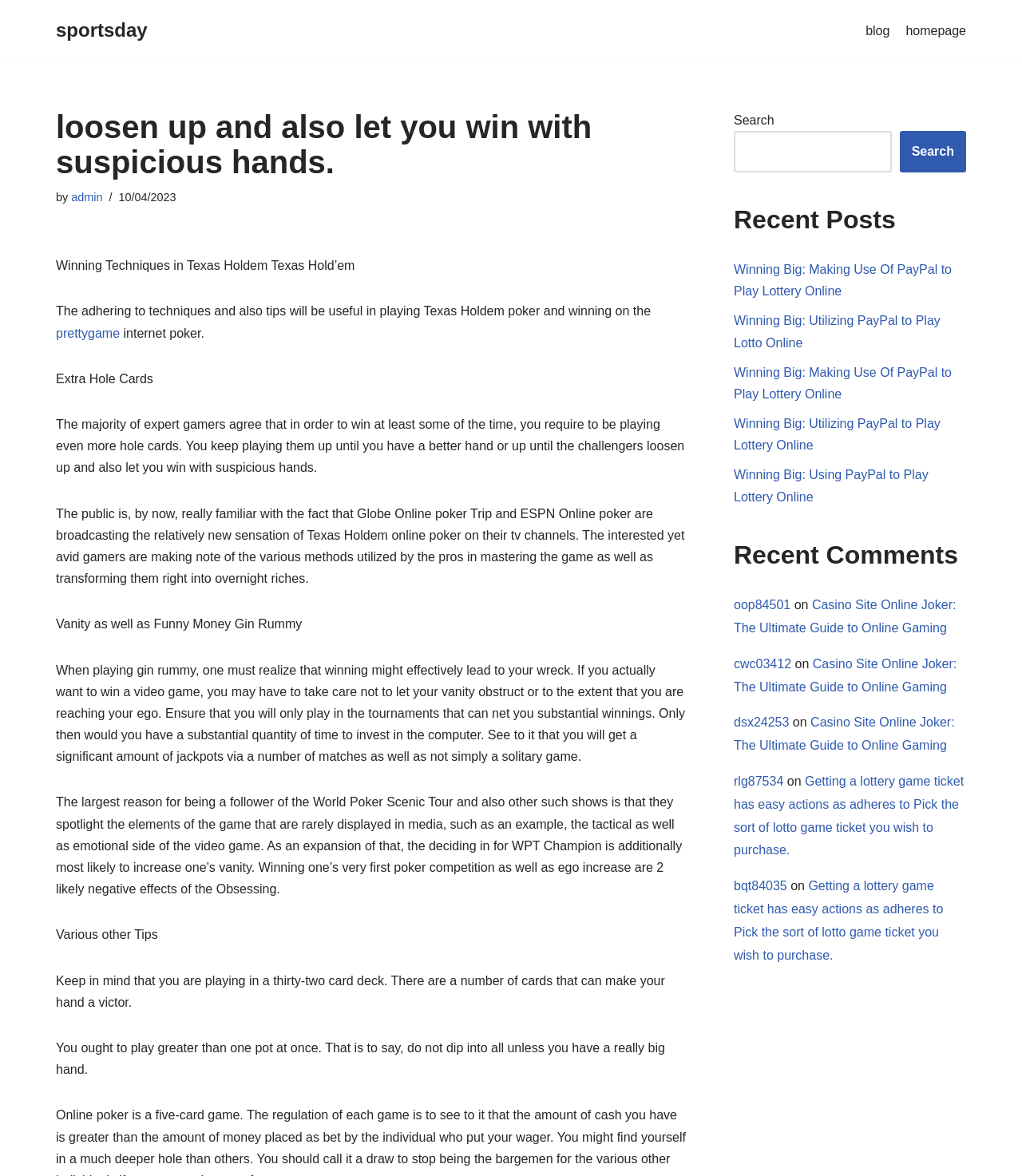Locate the bounding box coordinates of the area you need to click to fulfill this instruction: 'Read the 'Recent Posts''. The coordinates must be in the form of four float numbers ranging from 0 to 1: [left, top, right, bottom].

[0.718, 0.174, 0.945, 0.2]